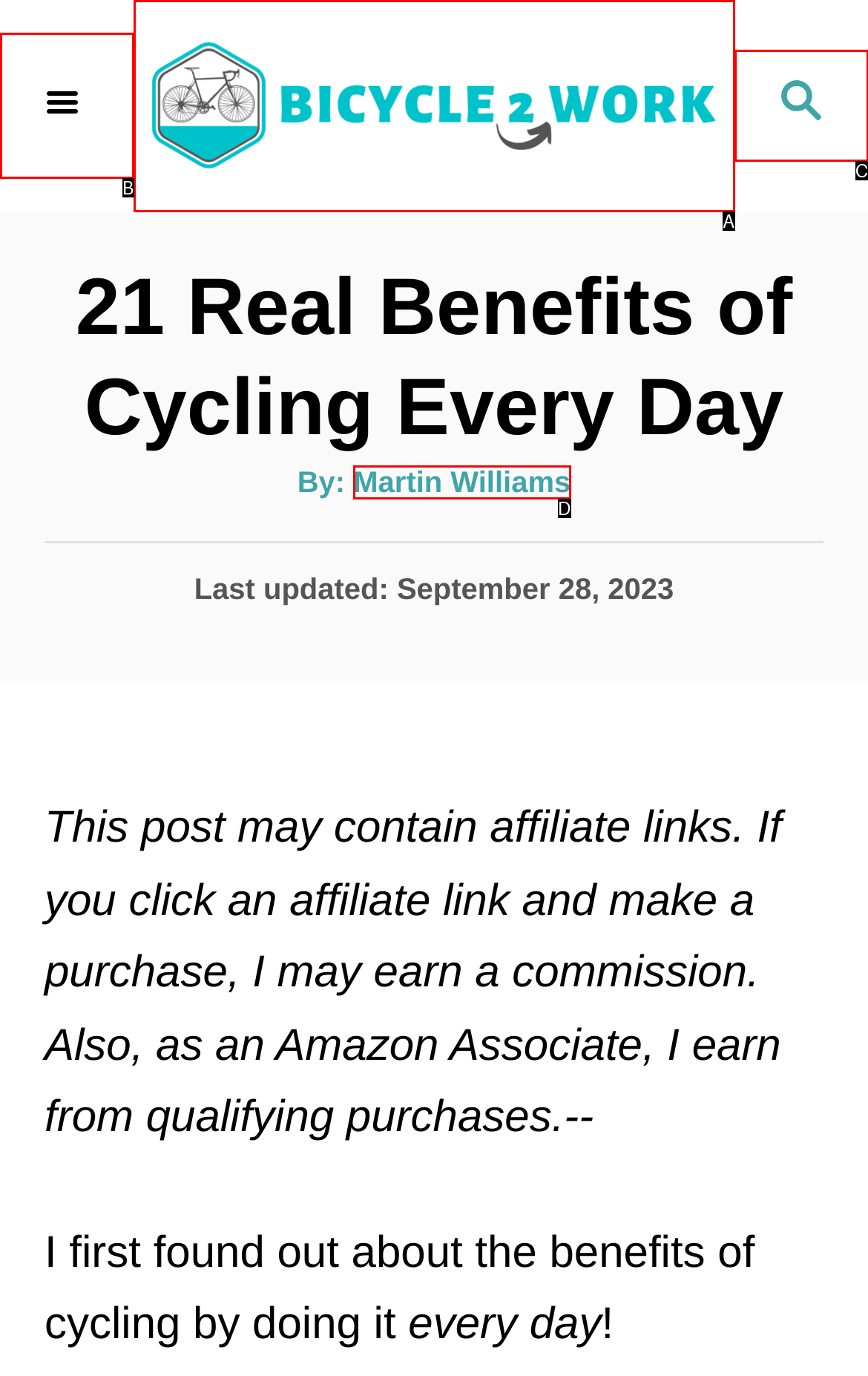Based on the element described as: parent_node: SEARCH title="Bicycle 2 Work"
Find and respond with the letter of the correct UI element.

A